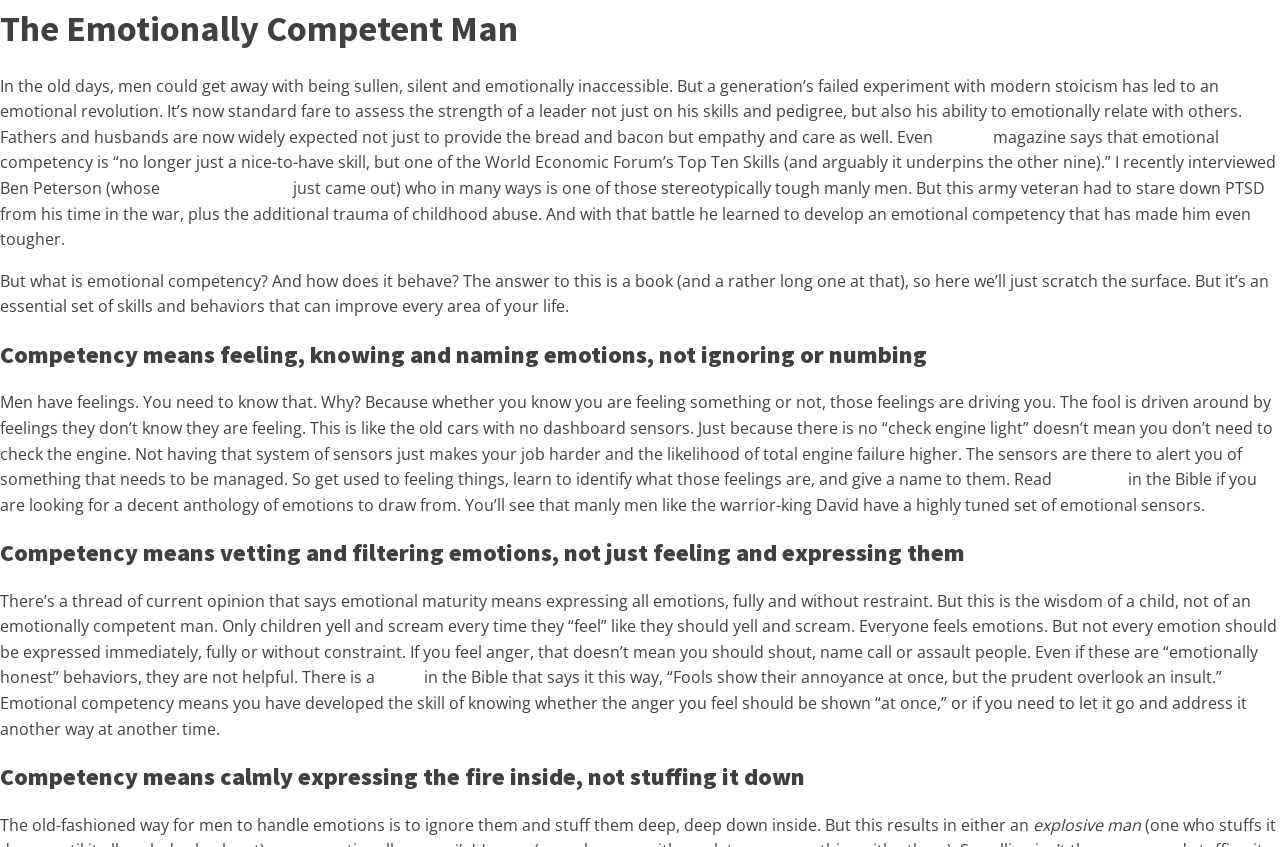Identify the first-level heading on the webpage and generate its text content.

The Emotionally Competent Man